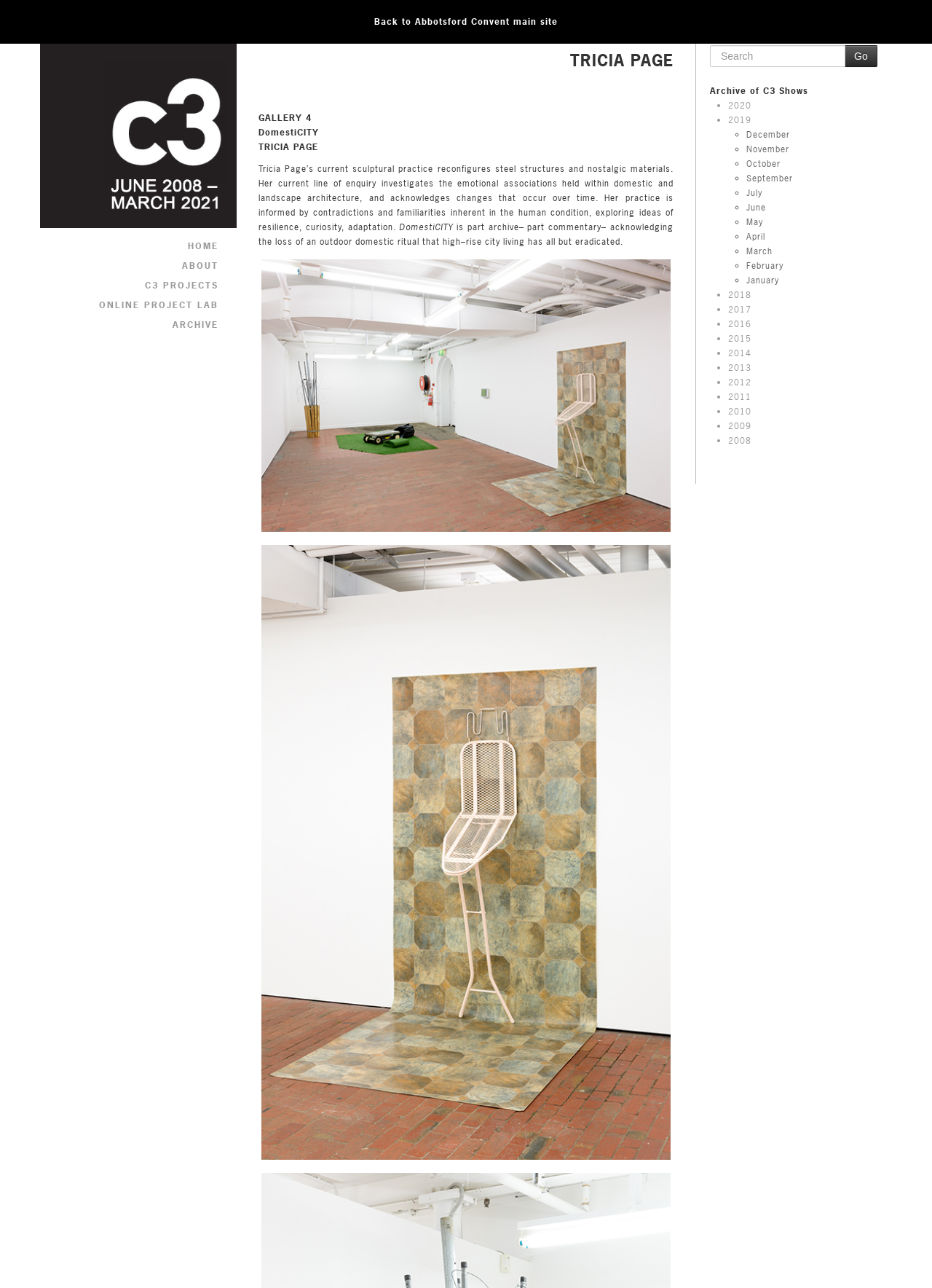Using details from the image, please answer the following question comprehensively:
What is the purpose of the 'Archive of C3 Shows' section?

The 'Archive of C3 Shows' section appears to be a list of past shows, with links to each year from 2008 to 2020, suggesting that its purpose is to provide a record of previous events or exhibitions.